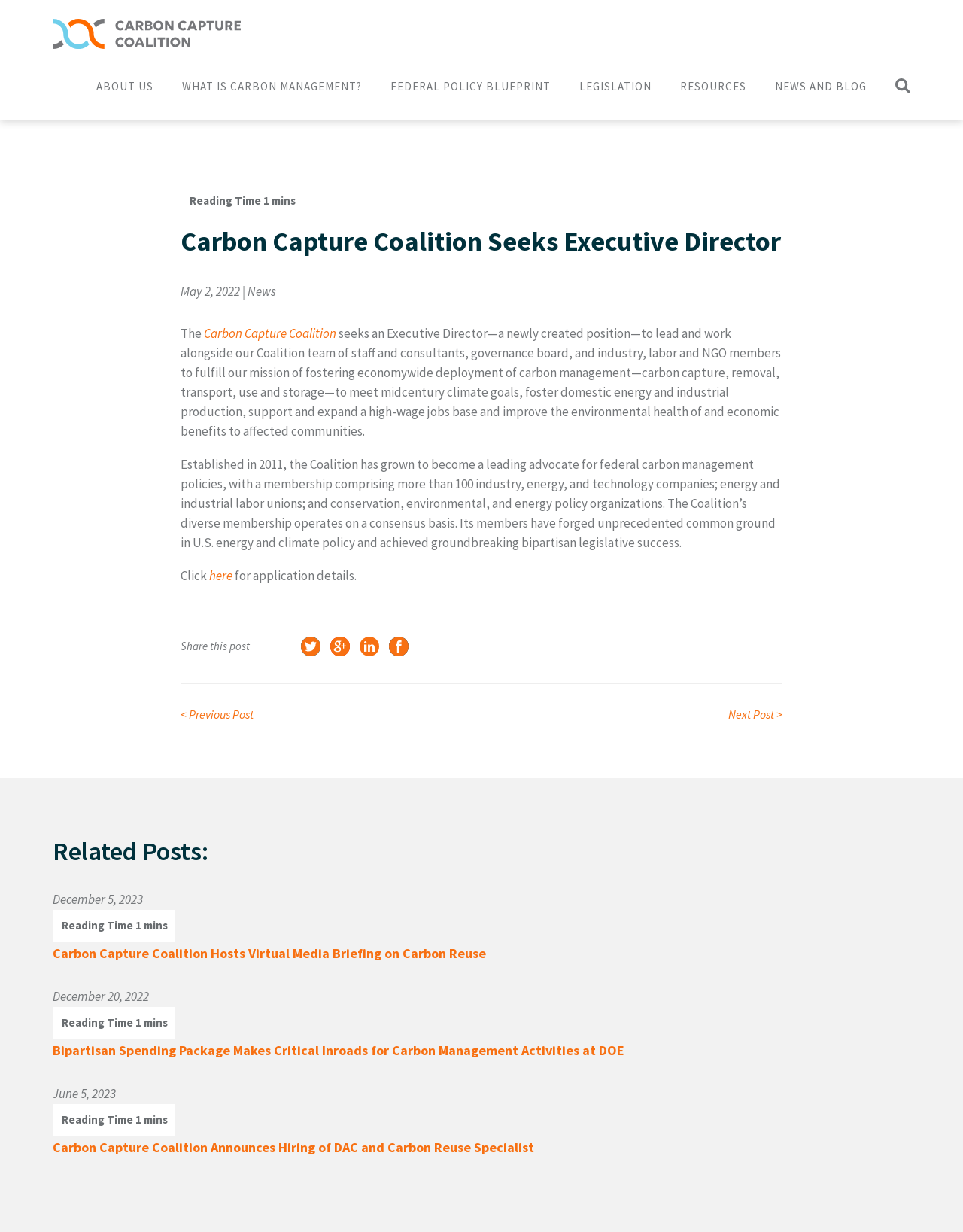Describe the webpage meticulously, covering all significant aspects.

The webpage is about the Carbon Capture Coalition, an organization focused on promoting carbon capture as a national energy, economic, and environmental strategy. At the top left corner, there is a logo of the Carbon Capture Coalition, accompanied by a navigation menu with links to "ABOUT US", "WHAT IS CARBON MANAGEMENT?", "FEDERAL POLICY BLUEPRINT", "LEGISLATION", "RESOURCES", "NEWS AND BLOG", and "SEARCH".

Below the navigation menu, there is a news article with a heading "Carbon Capture Coalition Seeks Executive Director" and a reading time of 1 minute. The article is dated May 2, 2022, and describes the organization's search for an Executive Director to lead its mission of fostering economy-wide deployment of carbon management. The article provides details about the organization's history, its diverse membership, and its achievements in U.S. energy and climate policy.

To the right of the article, there are social media sharing links, including Facebook, Twitter, and LinkedIn. Below the article, there is a separator line, followed by links to previous and next posts.

Further down the page, there is a section titled "Related Posts:", which lists three news articles with headings, dates, and brief descriptions. The articles are about the Carbon Capture Coalition hosting a virtual media briefing on carbon reuse, a bipartisan spending package making critical inroads for carbon management activities at the Department of Energy, and the organization announcing the hiring of a DAC and carbon reuse specialist.

Throughout the page, there are several images, including the organization's logo, social media icons, and possibly other graphics or photos related to the news articles.